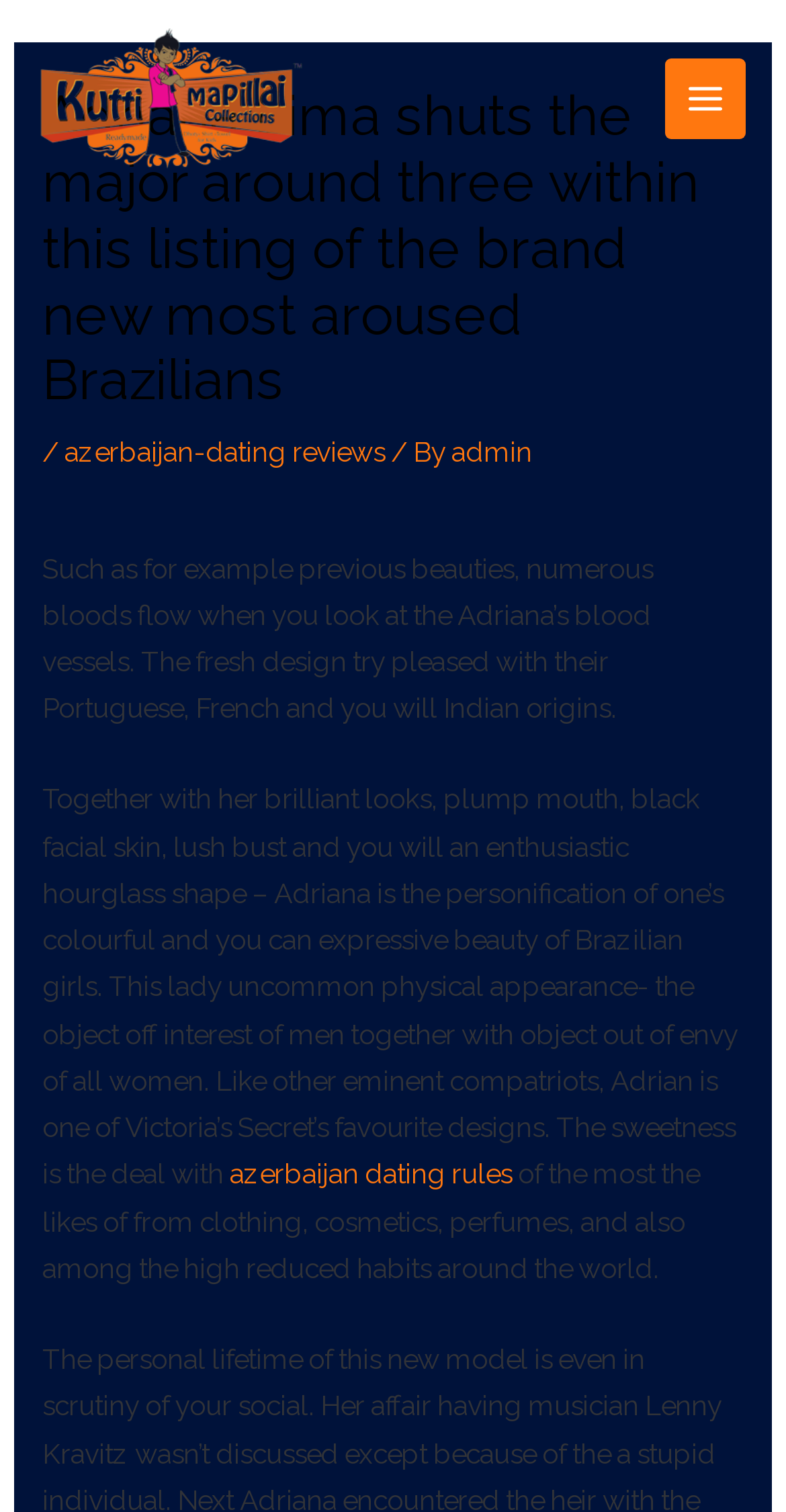What is Adriana Lima's profession?
Give a single word or phrase as your answer by examining the image.

Model